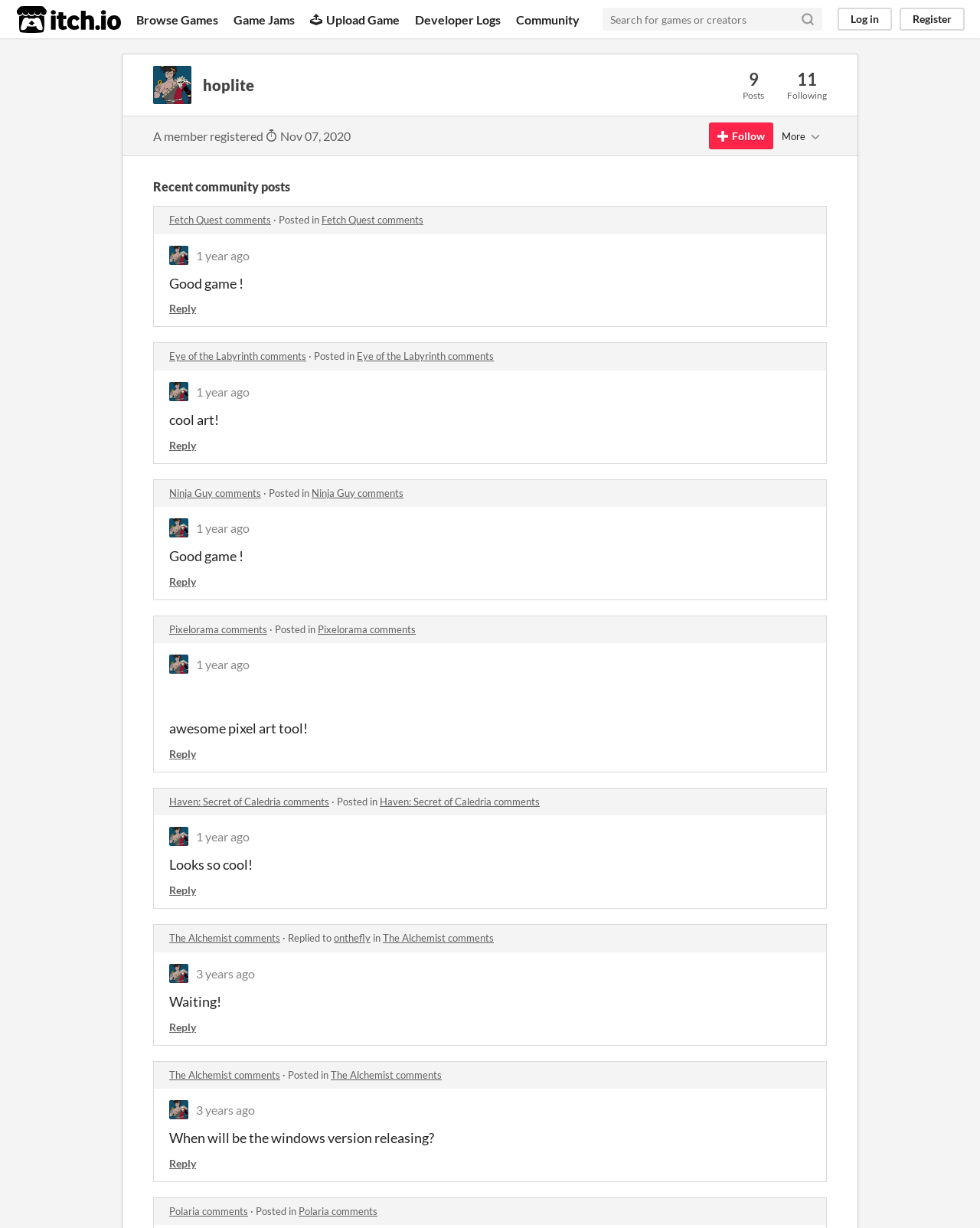Please specify the bounding box coordinates of the element that should be clicked to execute the given instruction: 'Follow'. Ensure the coordinates are four float numbers between 0 and 1, expressed as [left, top, right, bottom].

[0.723, 0.1, 0.789, 0.122]